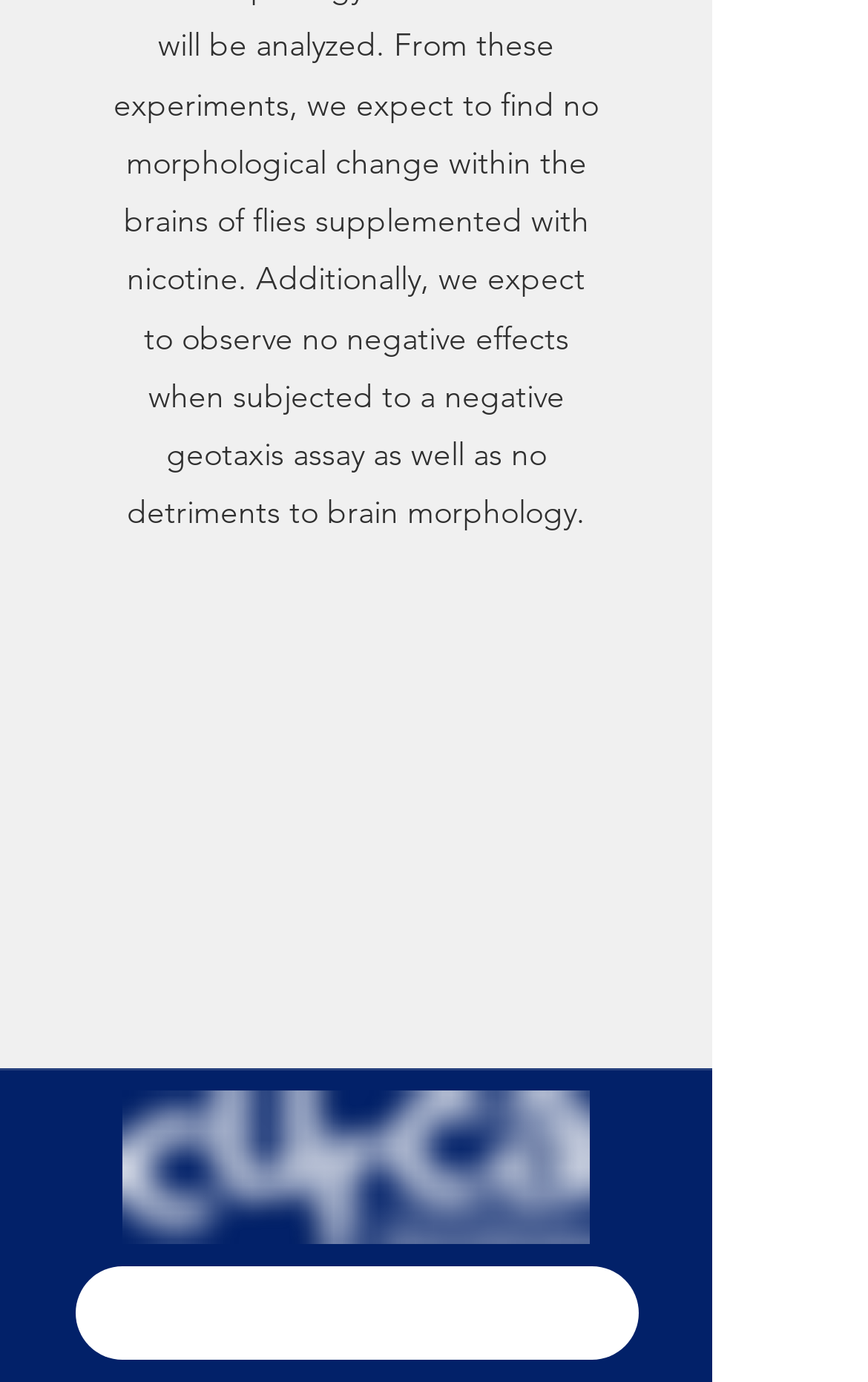Analyze the image and provide a detailed answer to the question: How many social media links are there?

I looked at the list element with the description 'Social Bar' and found four link elements inside it, which are 'YouTube', 'Facebook', 'Instagram', and 'LinkedIn'.